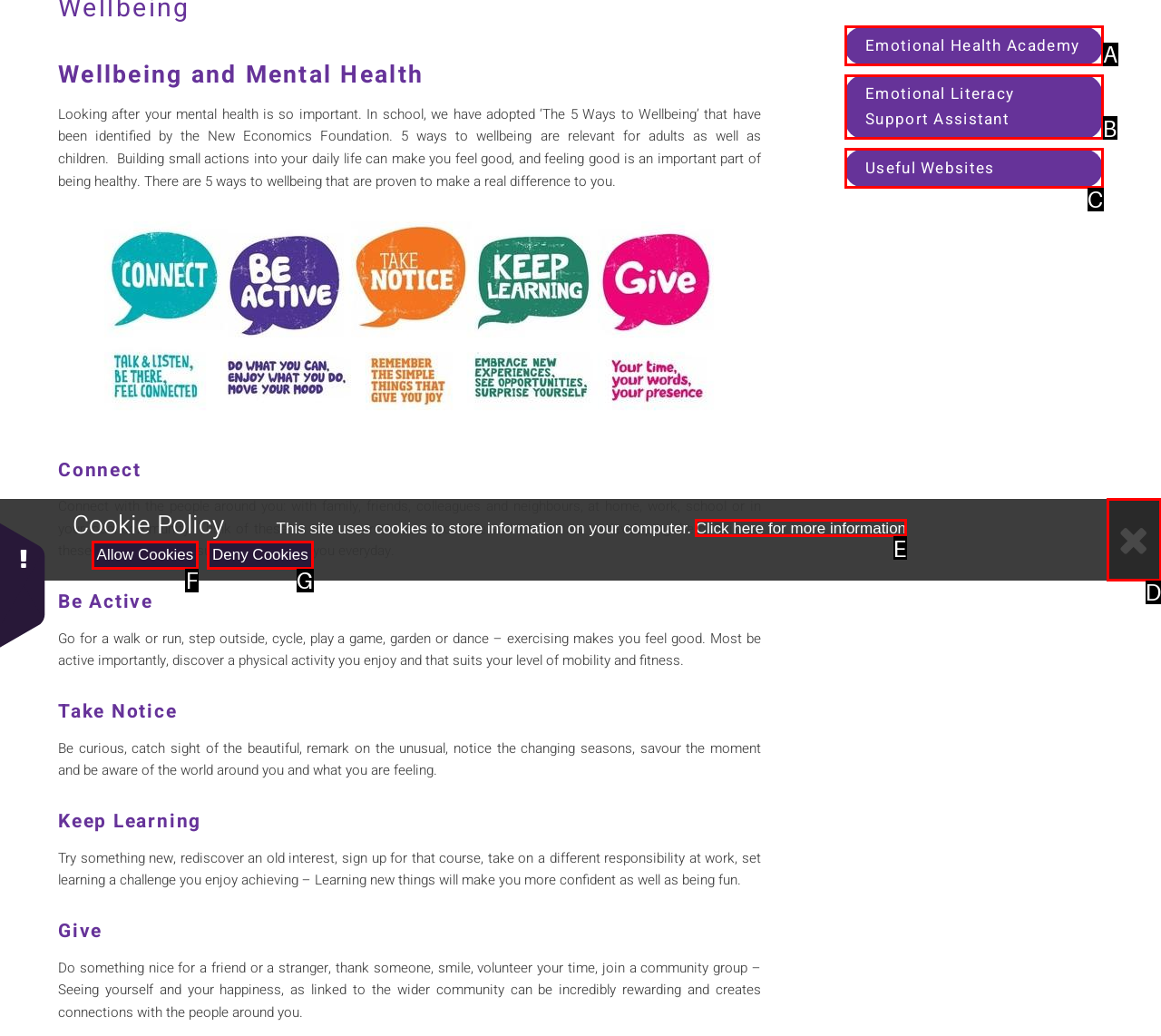Identify the UI element that best fits the description: Emotional Health Academy
Respond with the letter representing the correct option.

A